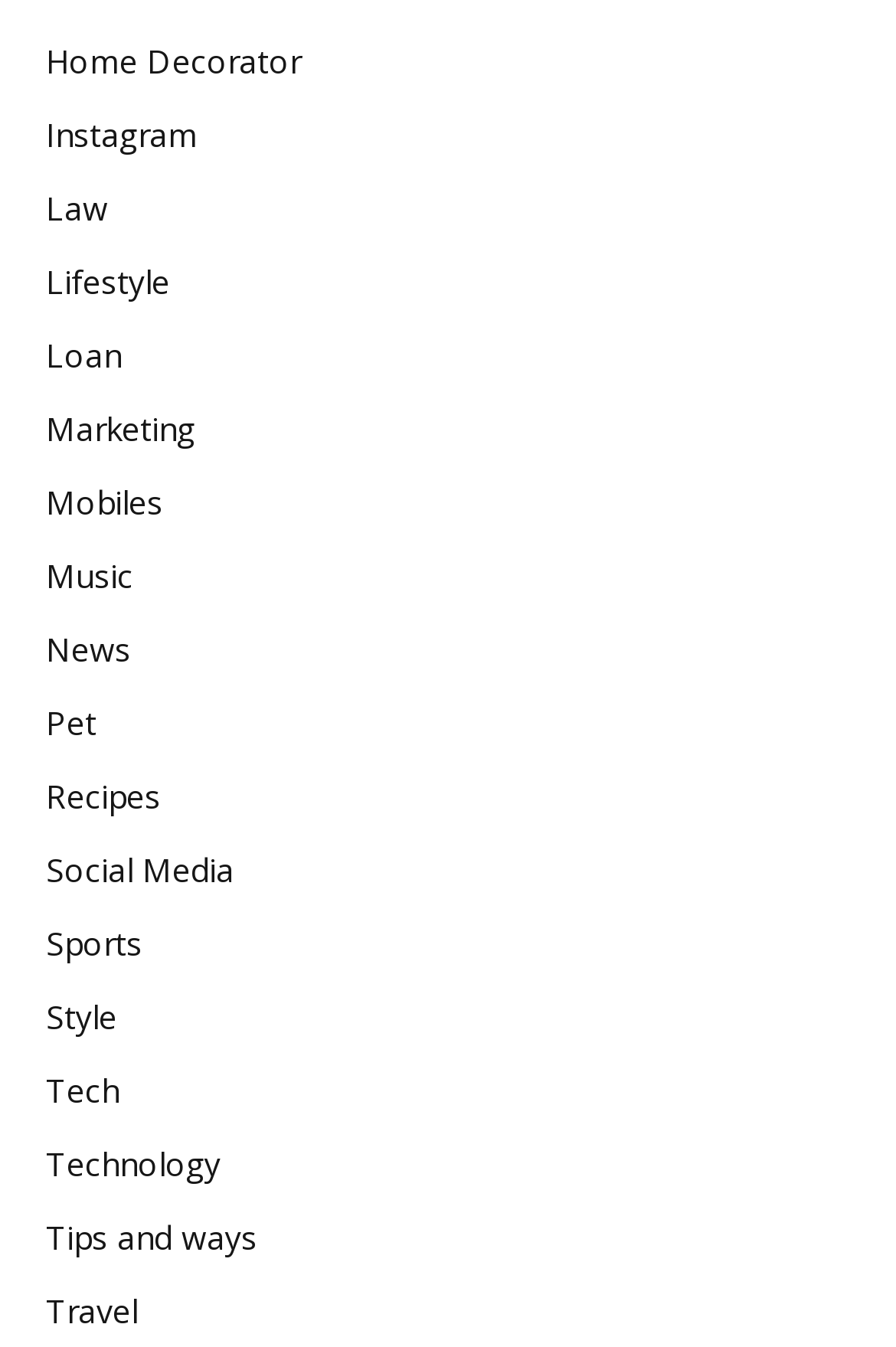Provide the bounding box coordinates for the UI element that is described by this text: "Tips and ways". The coordinates should be in the form of four float numbers between 0 and 1: [left, top, right, bottom].

[0.051, 0.9, 0.287, 0.936]